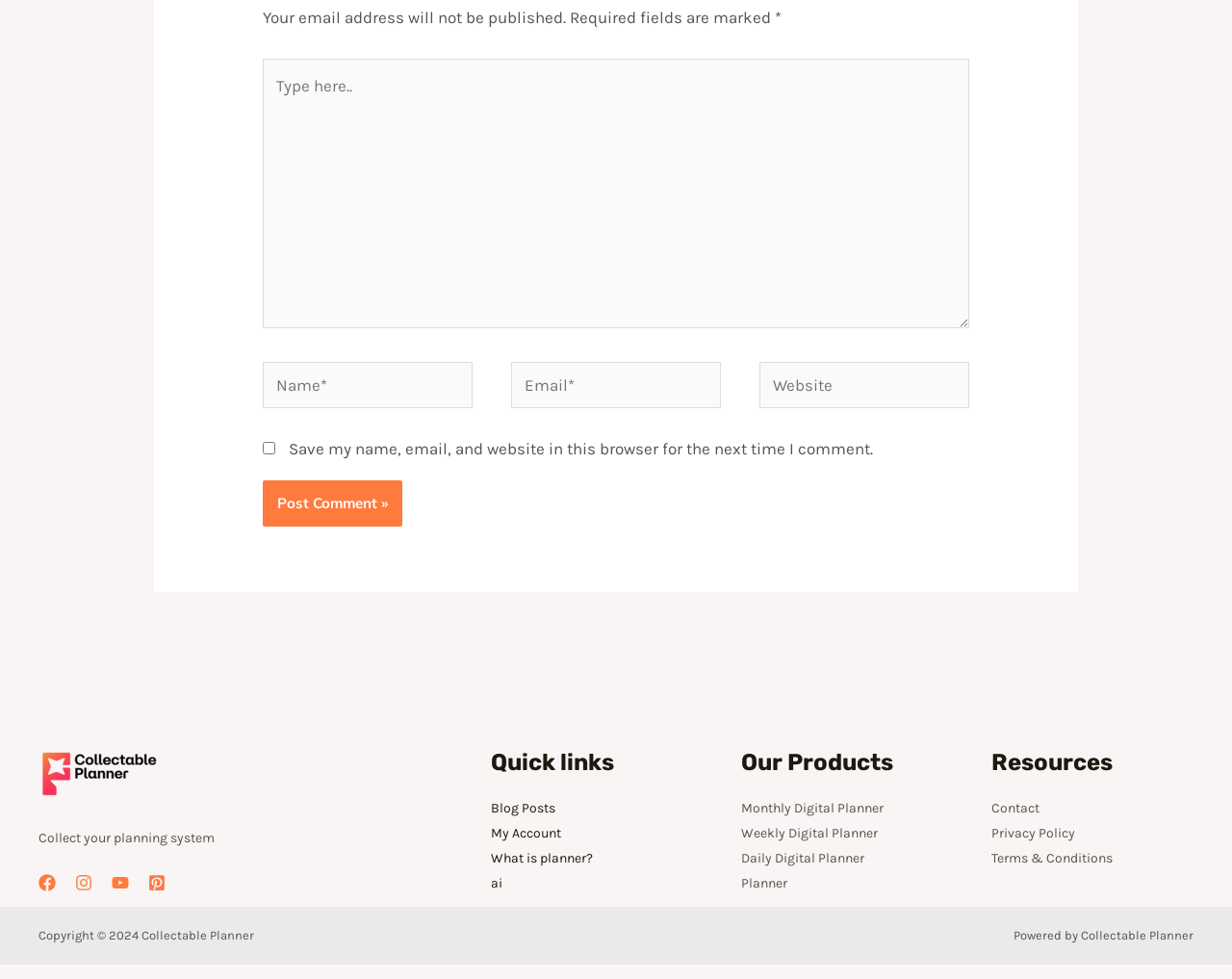What type of planners are sold by this vendor?
Refer to the image and give a detailed response to the question.

The links in the 'Our Products' section of the footer suggest that the vendor sells digital planners, including monthly, weekly, and daily digital planners.